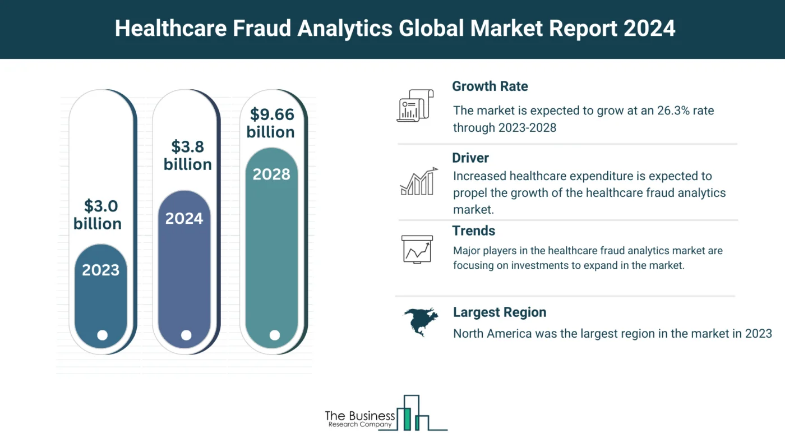Describe all elements and aspects of the image.

The image titled "Healthcare Fraud Analytics Global Market Report 2024" provides an insightful overview of the market's projected growth and key factors influencing it. Displayed prominently are the projected market values: $3.0 billion for 2023, $3.8 billion for 2024, and a significant increase to $9.66 billion by 2028, emphasizing the expected growth rate of 26.3% annually through 2023-2028.

Supporting this data are three key insights: 

1. **Growth Rate**: Highlighting the robust growth anticipated in the healthcare fraud analytics market.
2. **Driver**: Noting that rising healthcare expenditure is a major catalyst for this growth.
3. **Trends**: Indicating that leading companies in the sector are seeking increased investments to expand their operations.

Additionally, the image states that North America was the largest region for this market in 2023, underscoring its significance in the global landscape.

The report is presented by The Business Research Company, known for its comprehensive market analysis and insights.